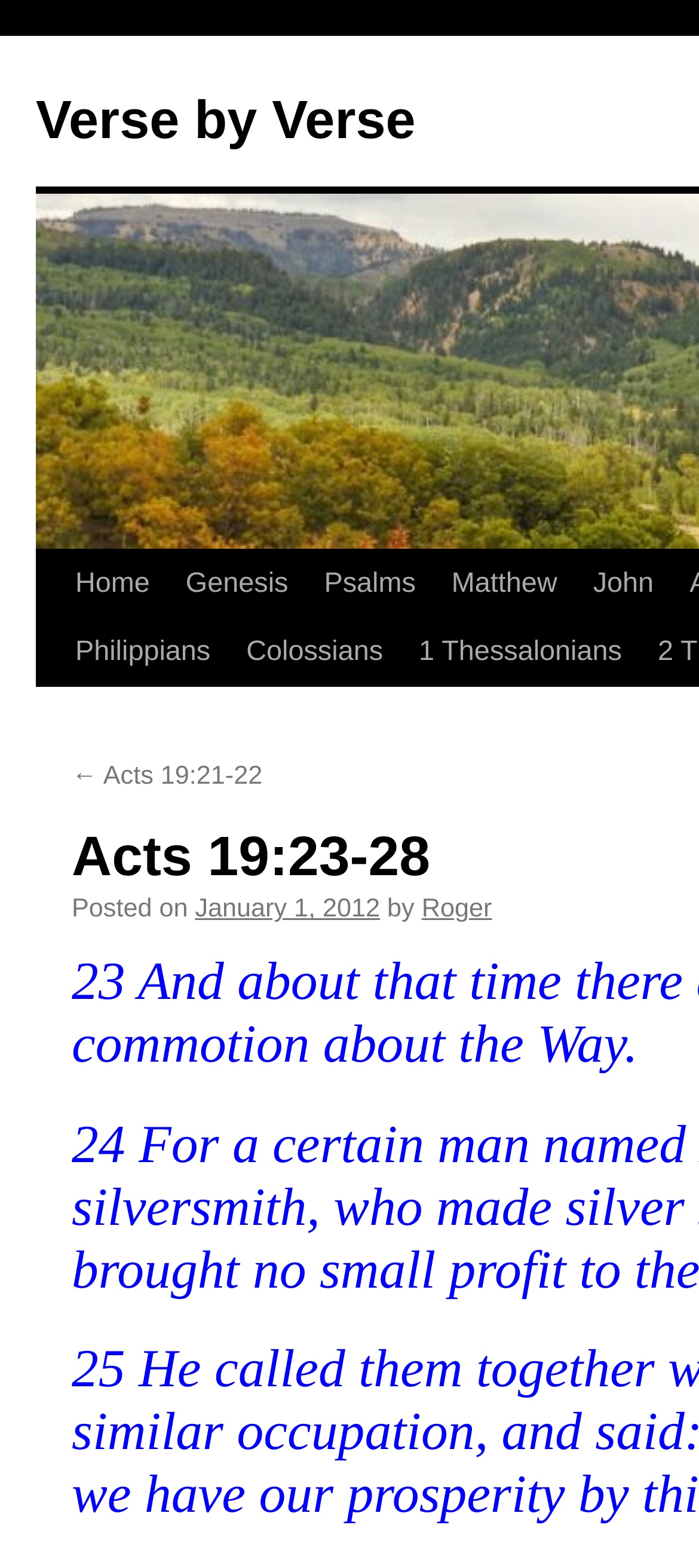Describe the entire webpage, focusing on both content and design.

The webpage is about a Bible verse analysis, specifically Acts 19:23-28. At the top, there is a title "Acts 19:23-28 | Verse by Verse" which is also a link. Below the title, there are several navigation links, including "Skip to content", "Home", and links to different books of the Bible such as "Genesis", "Psalms", "Matthew", "John", "Philippians", "Colossians", and "1 Thessalonians". These links are arranged horizontally across the top of the page.

Further down, there is a section with a link to the previous verse, "Acts 19:21-22", and a posting information section that includes the text "Posted on", a link to the date "January 1, 2012", and the author's name "Roger".